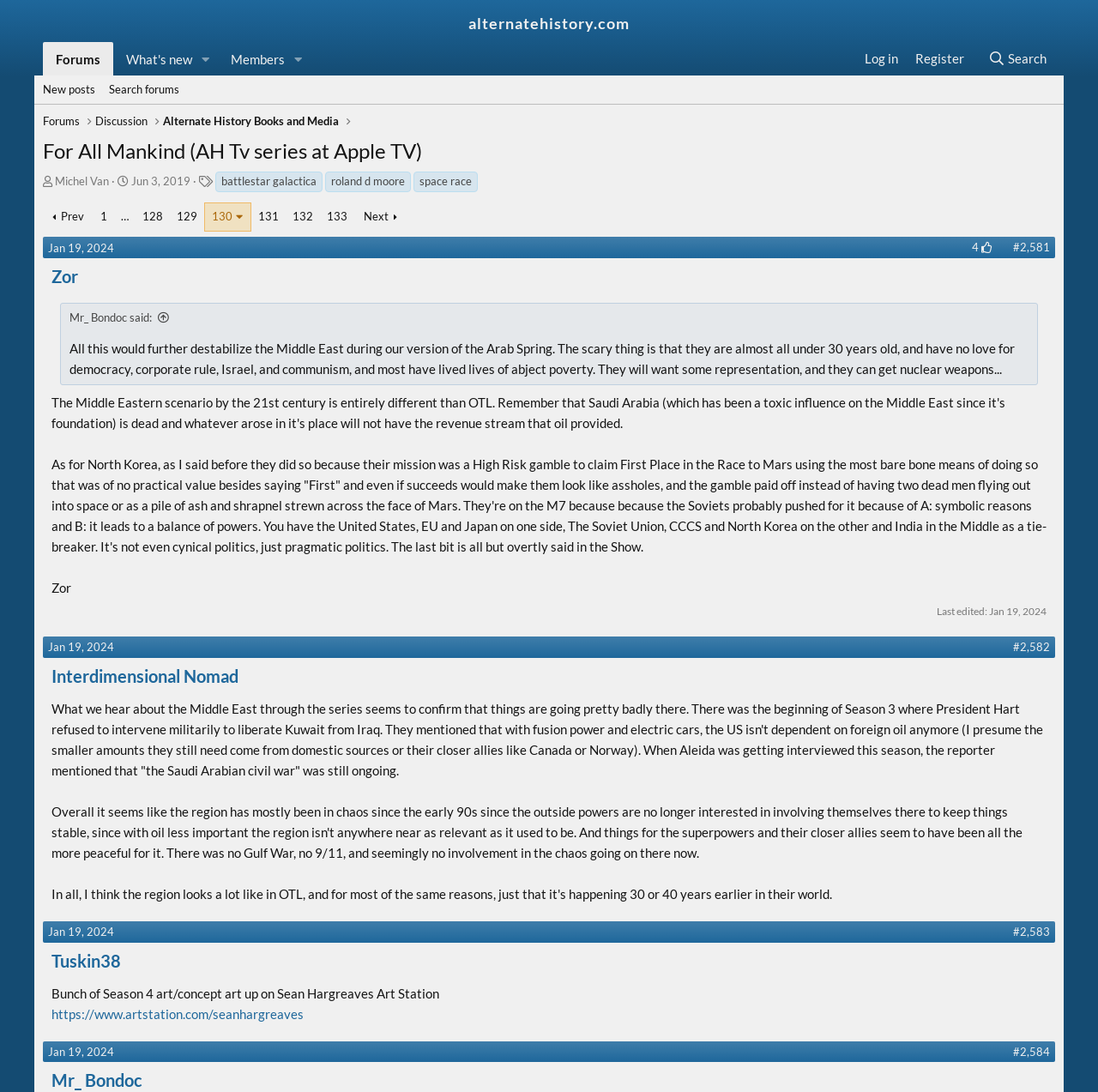What is the username of the person who posted the first article?
Using the image, give a concise answer in the form of a single word or short phrase.

Zor